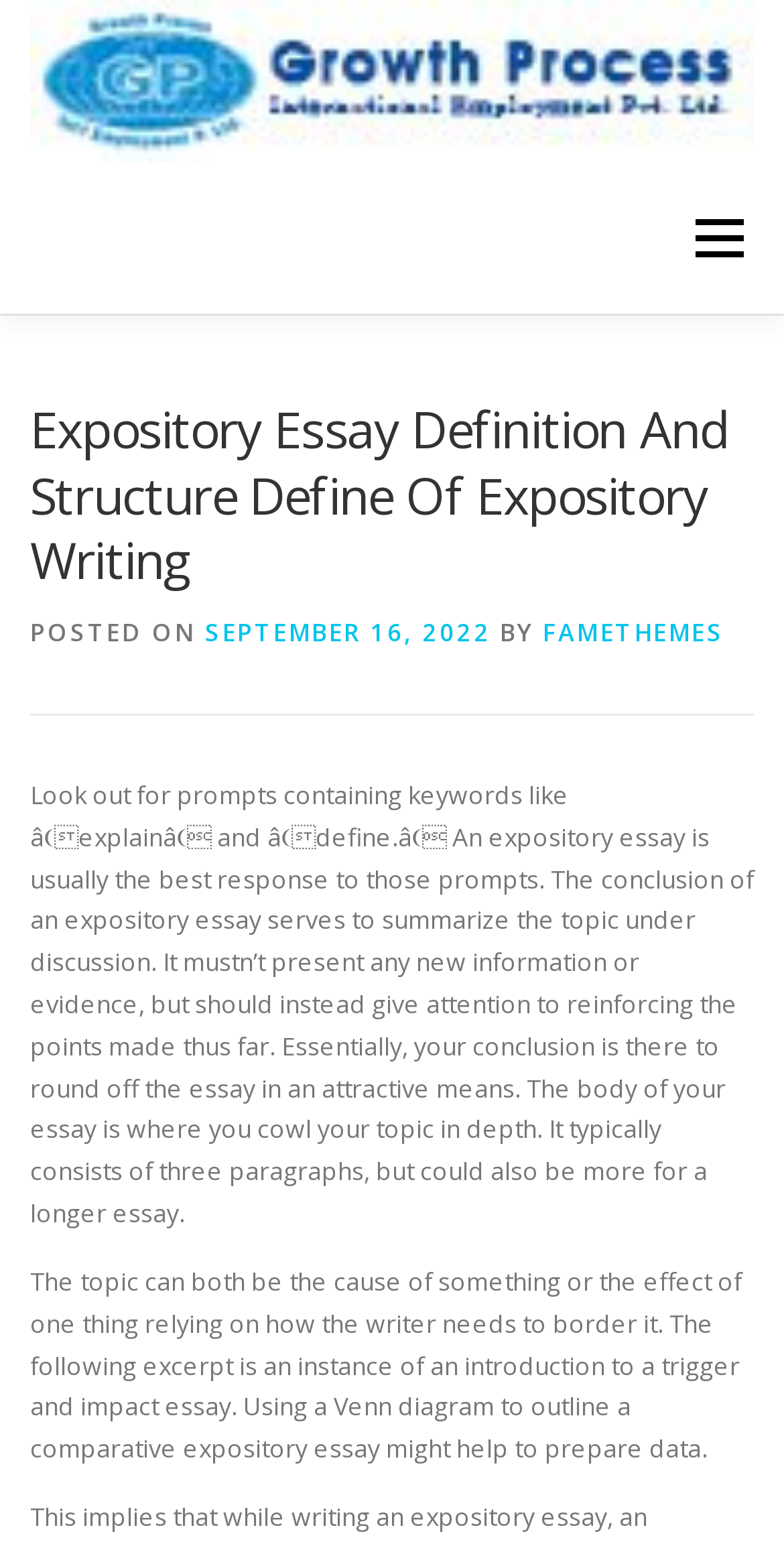Identify the bounding box coordinates for the UI element described as: "September 16, 2022". The coordinates should be provided as four floats between 0 and 1: [left, top, right, bottom].

[0.262, 0.389, 0.626, 0.412]